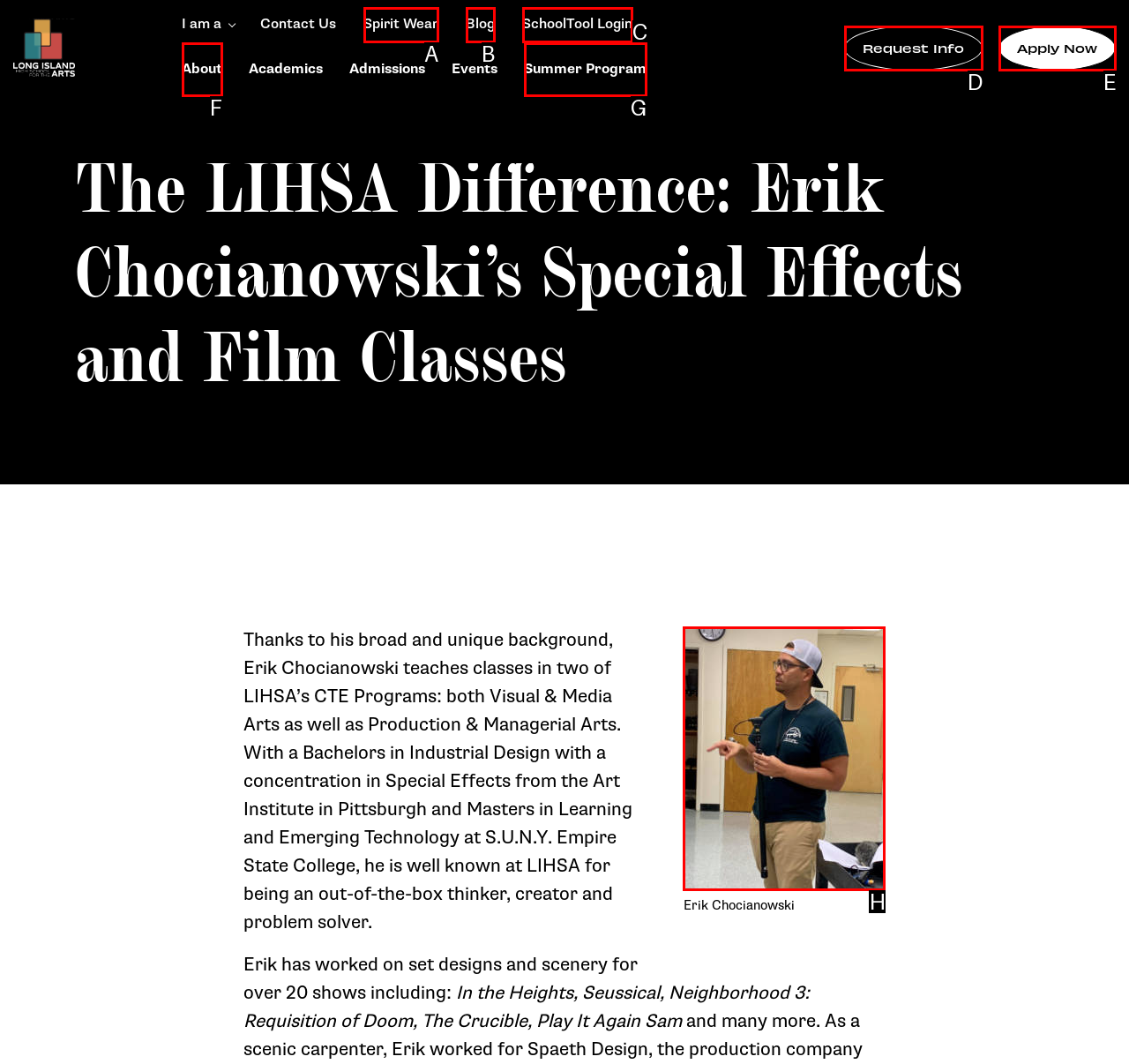What option should I click on to execute the task: View Erik Chocianowski's profile? Give the letter from the available choices.

H